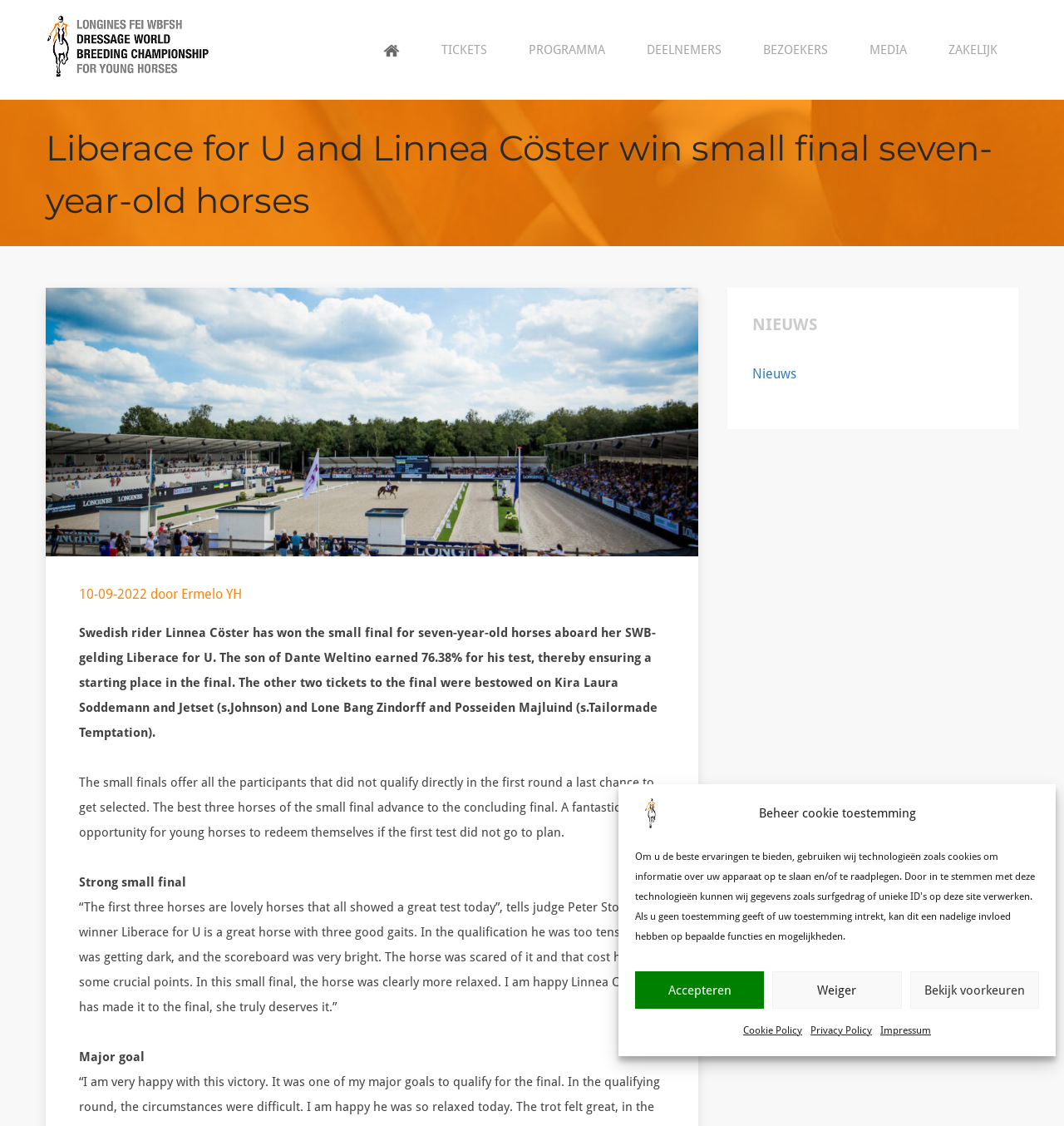Please specify the bounding box coordinates of the clickable region to carry out the following instruction: "Read the news about Liberace for U and Linnea Cöster". The coordinates should be four float numbers between 0 and 1, in the format [left, top, right, bottom].

[0.043, 0.109, 0.957, 0.202]